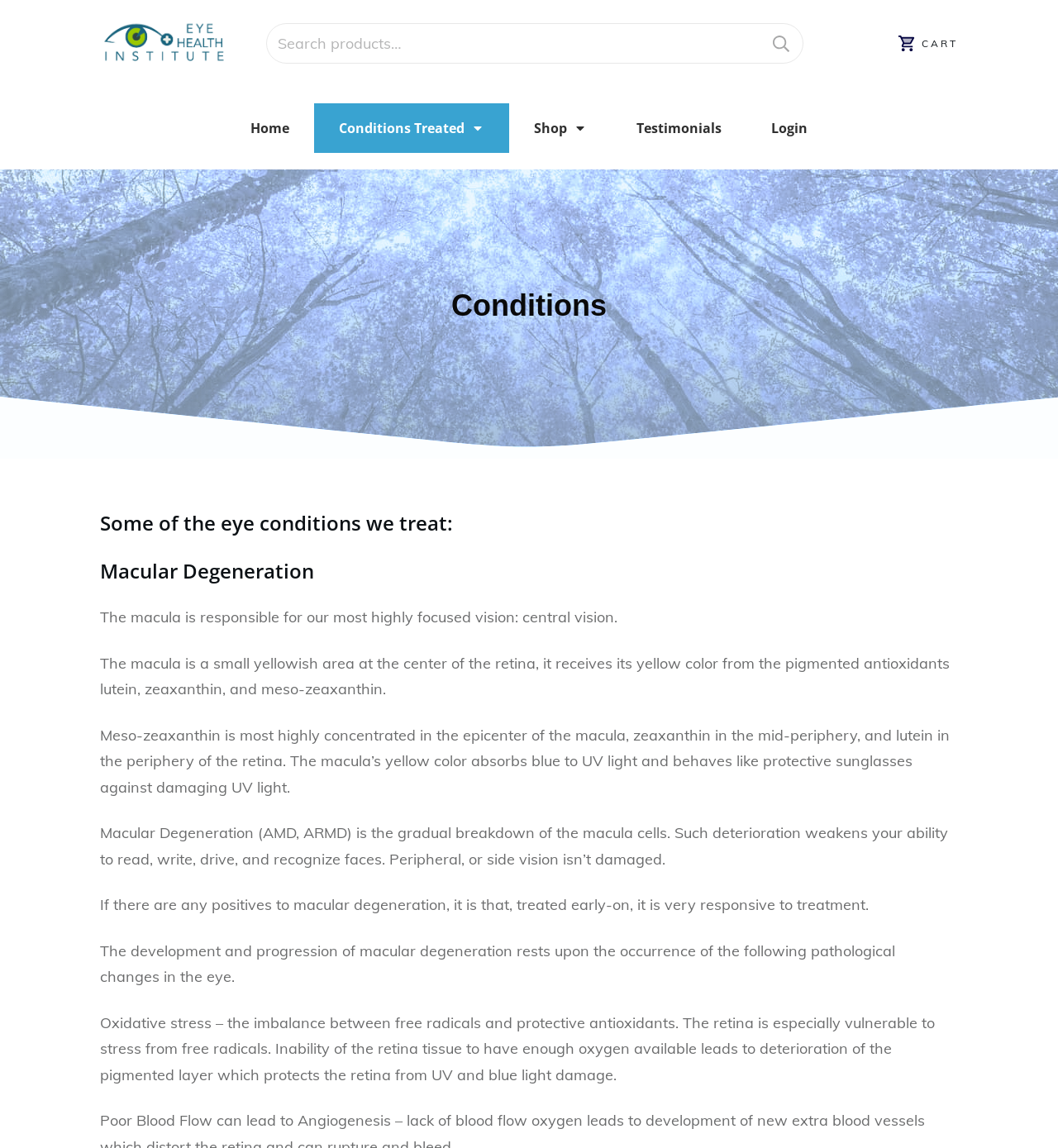Please provide a detailed answer to the question below by examining the image:
What is the main topic of this webpage?

The webpage is focused on eye health, specifically discussing various eye conditions, as indicated by the heading 'Conditions' and the subheading 'Some of the eye conditions we treat:'.